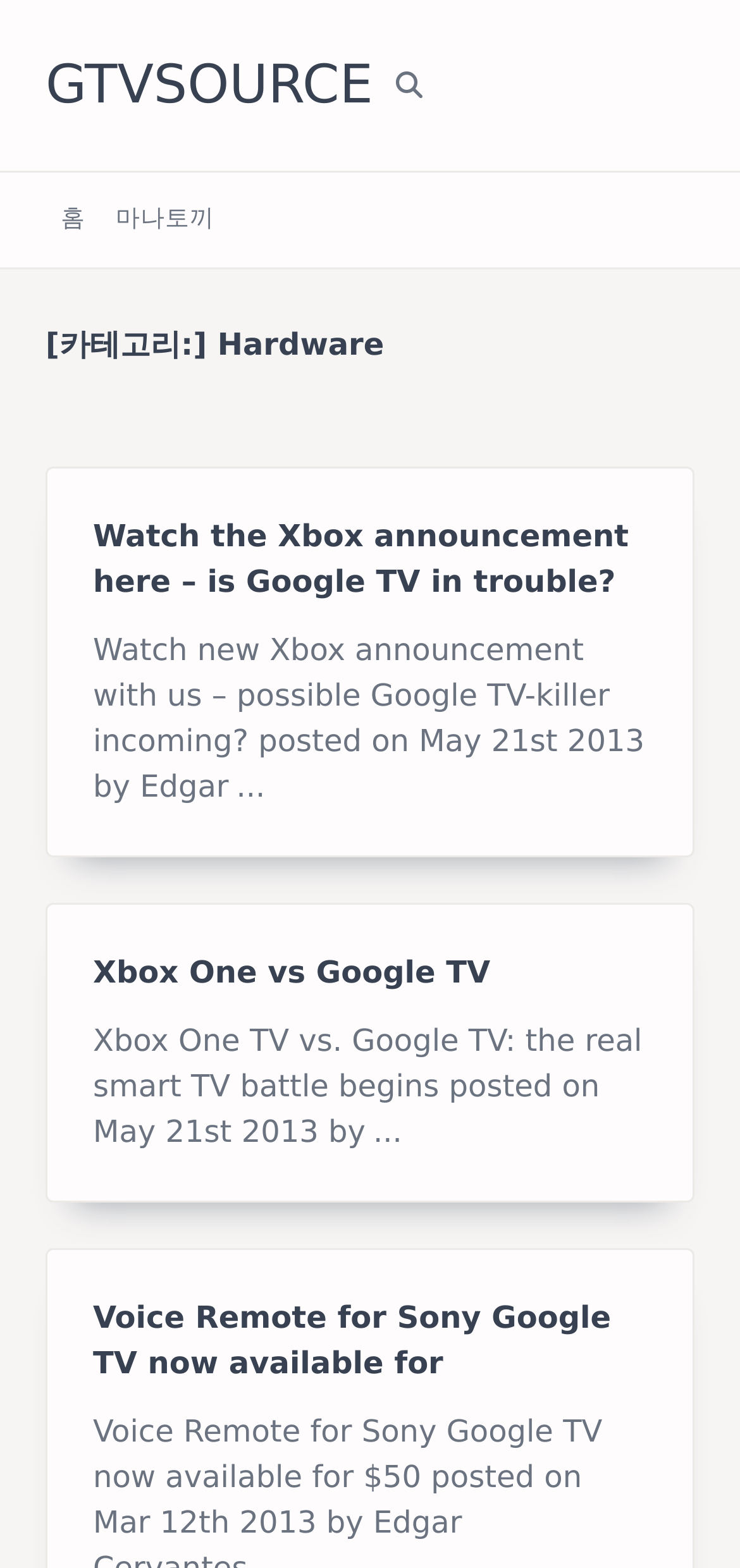Can you show the bounding box coordinates of the region to click on to complete the task described in the instruction: "check the Voice Remote for Sony Google TV"?

[0.126, 0.829, 0.826, 0.881]